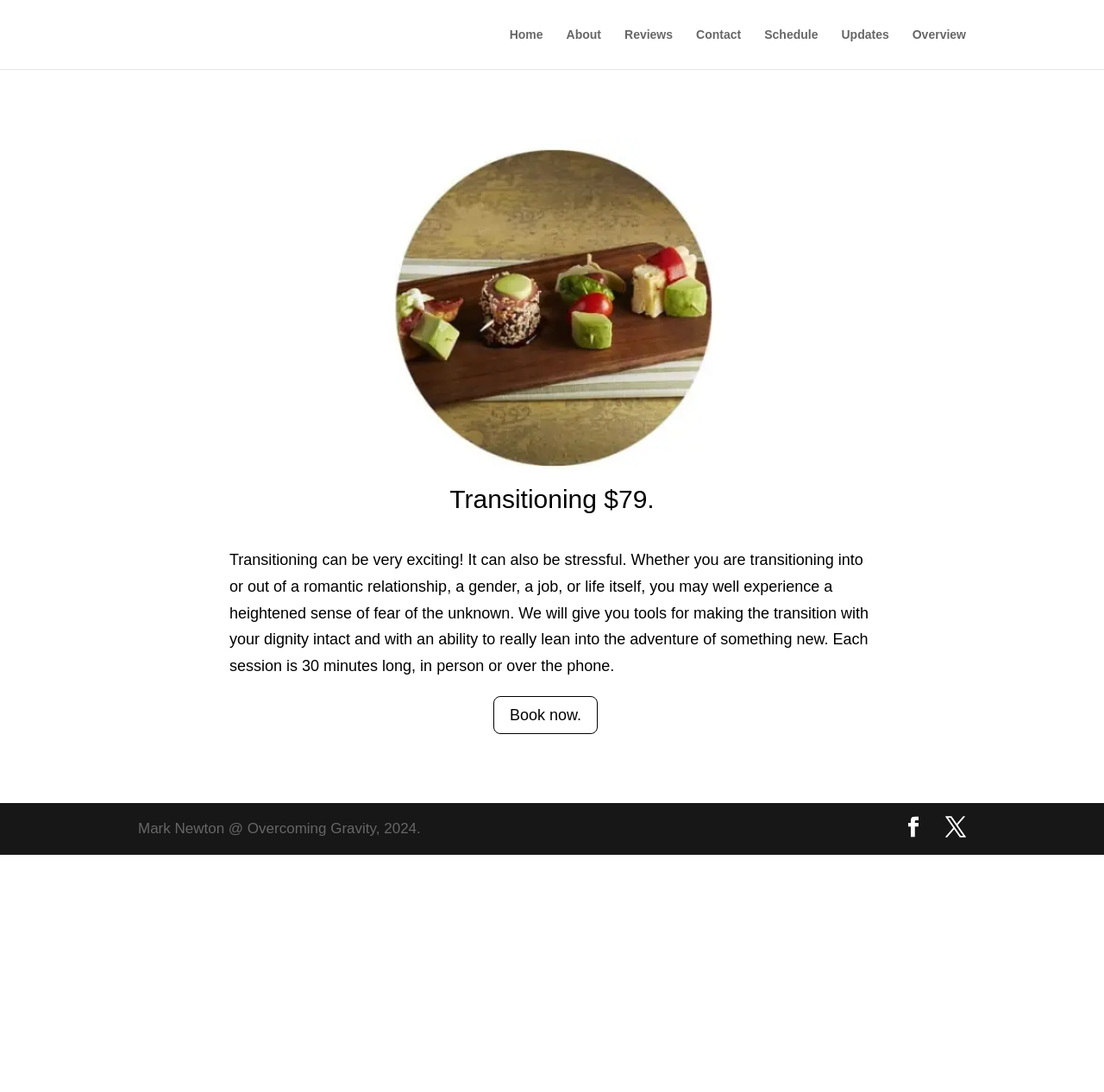How can I book a session?
From the screenshot, supply a one-word or short-phrase answer.

Book now link